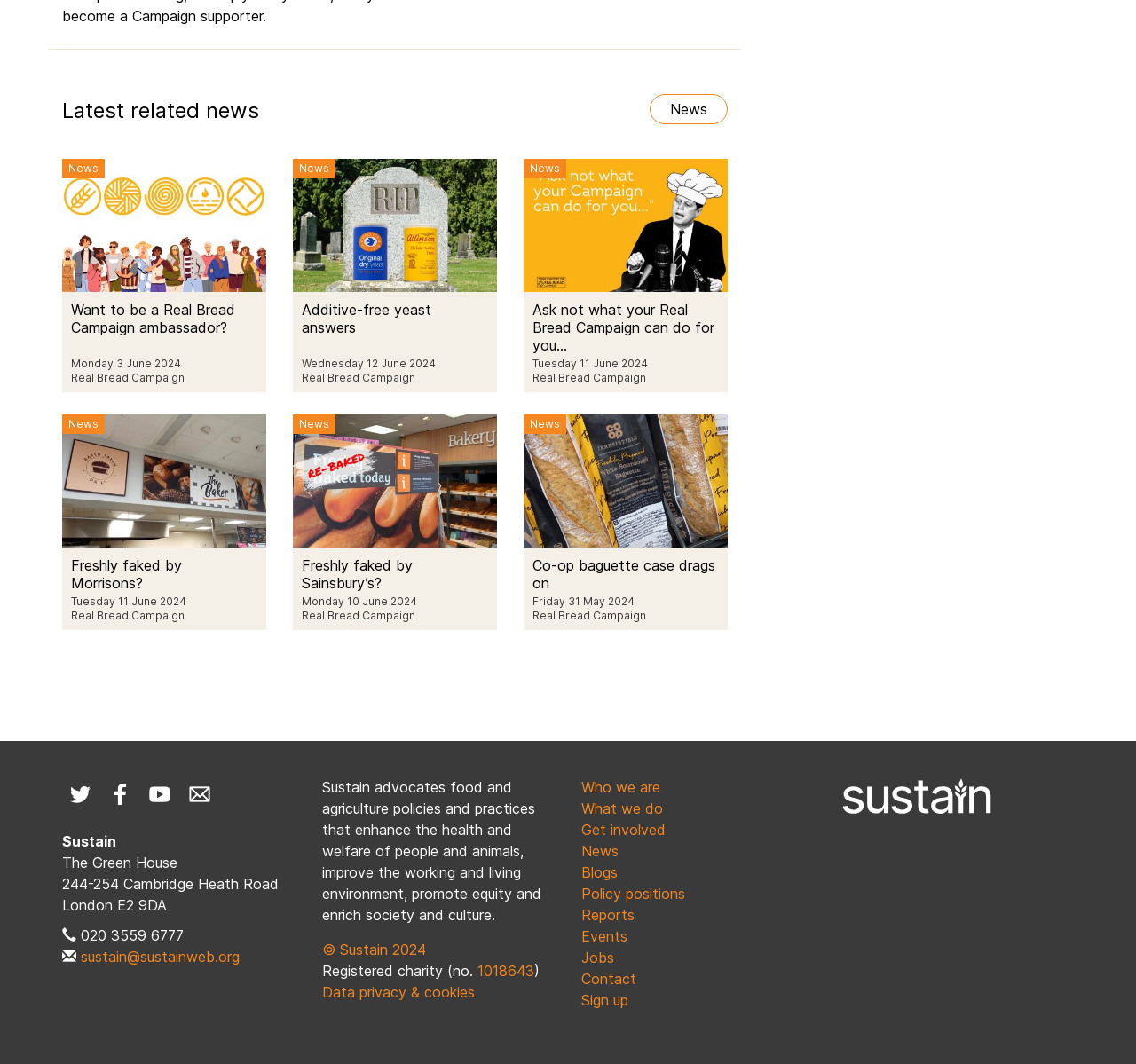Given the element description "Data privacy & cookies", identify the bounding box of the corresponding UI element.

[0.283, 0.924, 0.418, 0.941]